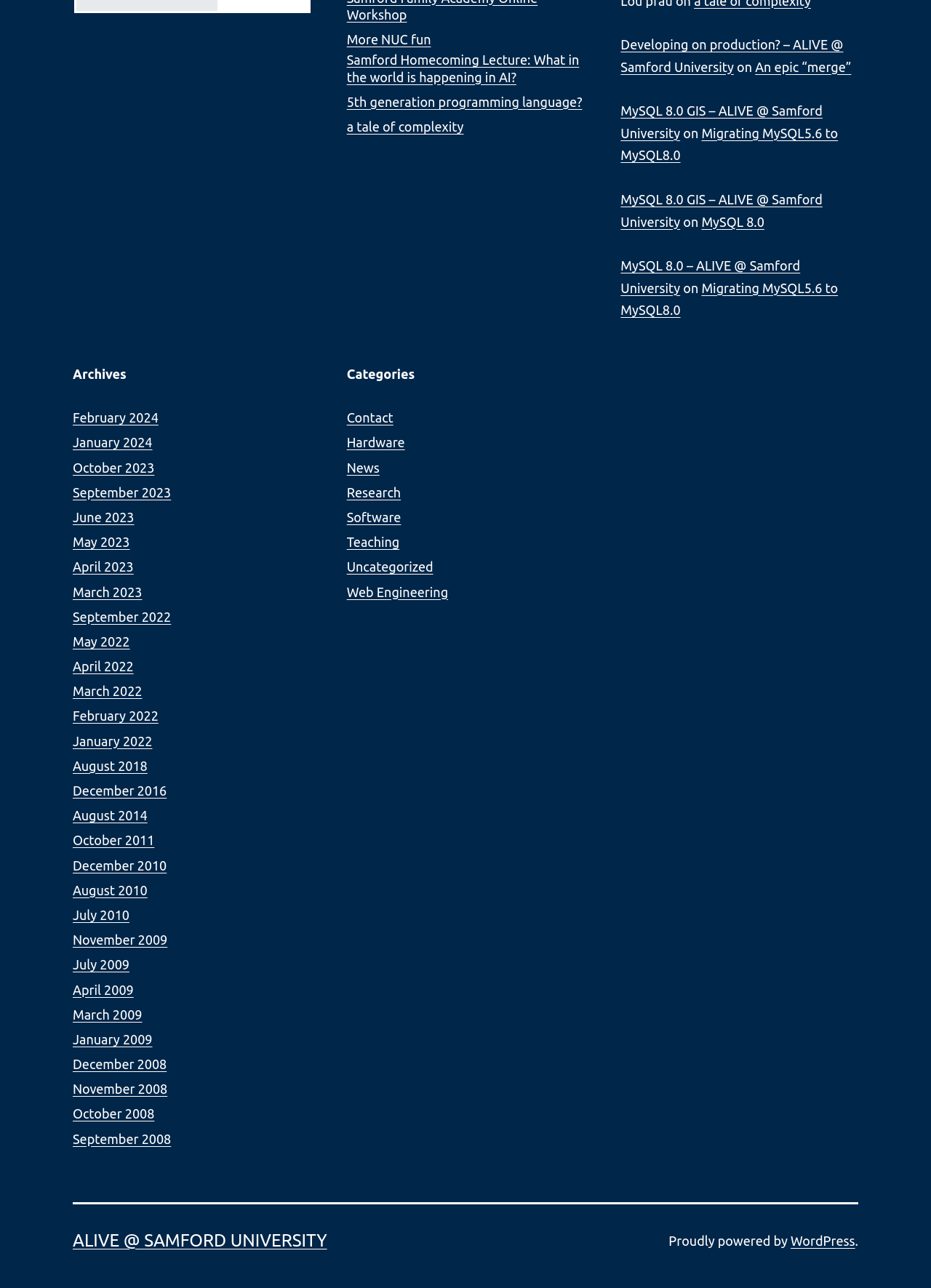Kindly respond to the following question with a single word or a brief phrase: 
What is the title of the first article?

More NUC fun